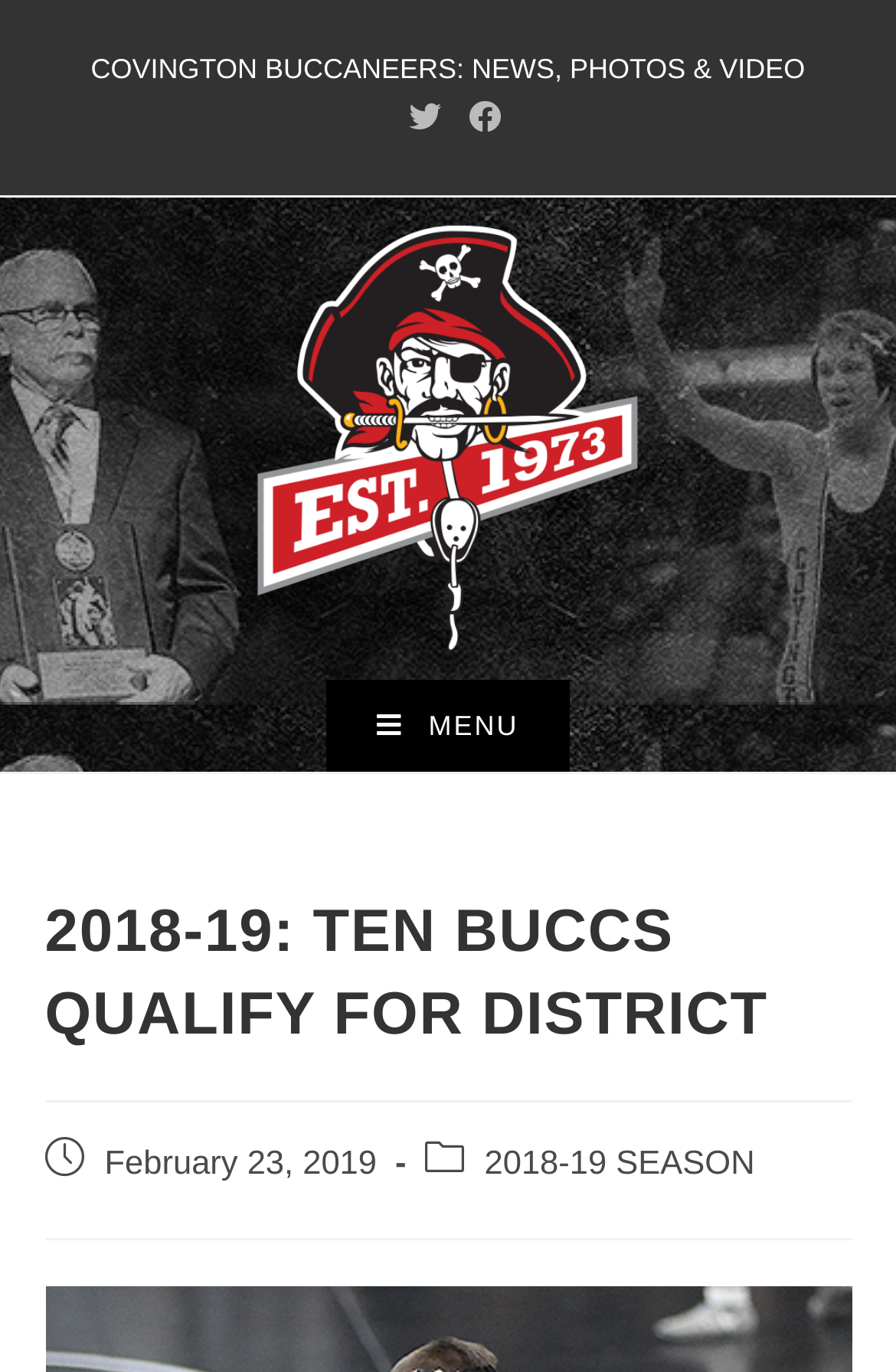Identify the bounding box for the UI element specified in this description: "alt="Covington Buccaneers Wrestling"". The coordinates must be four float numbers between 0 and 1, formatted as [left, top, right, bottom].

[0.256, 0.304, 0.744, 0.33]